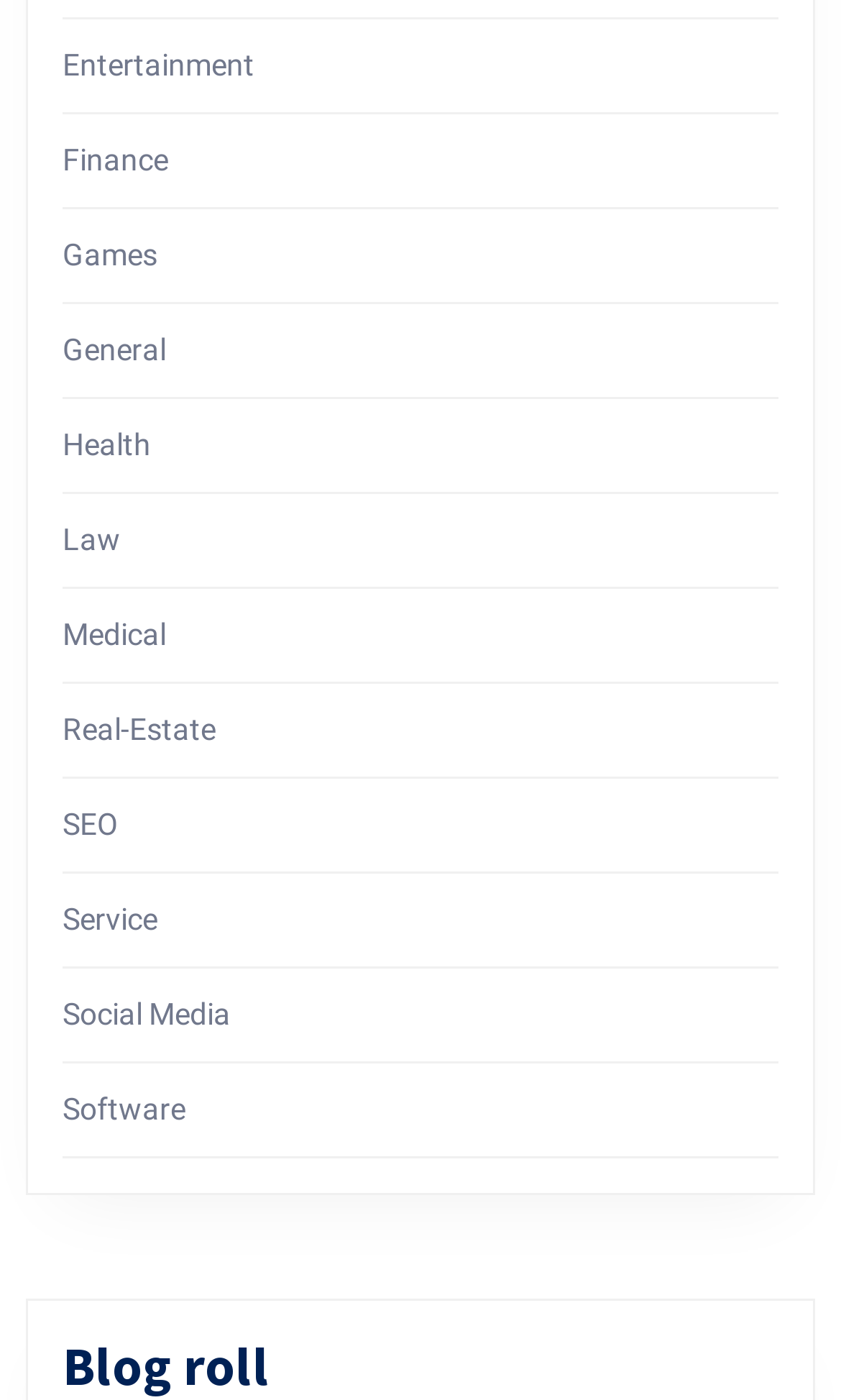Based on the element description parent_node: Cart, identify the bounding box coordinates for the UI element. The coordinates should be in the format (top-left x, top-left y, bottom-right x, bottom-right y) and within the 0 to 1 range.

None